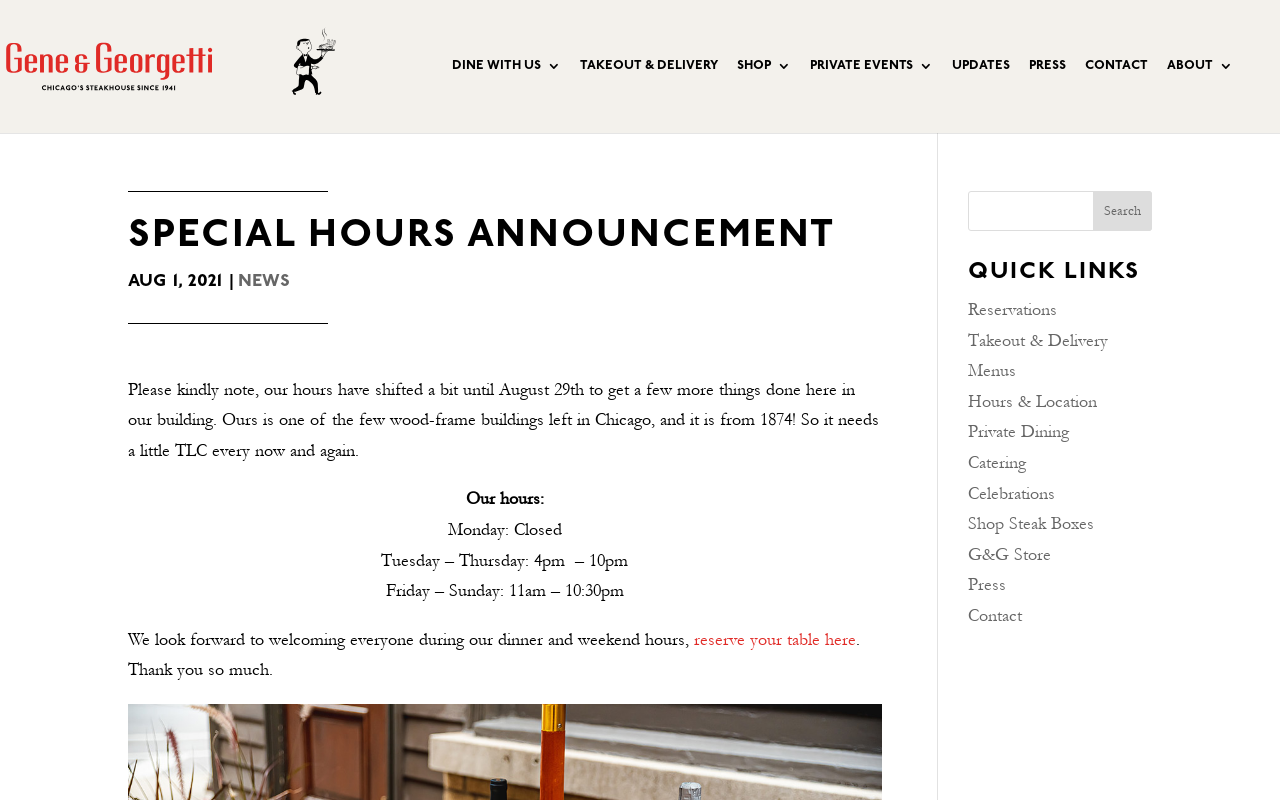Highlight the bounding box coordinates of the region I should click on to meet the following instruction: "Click on the 'DINE WITH US' link".

[0.353, 0.075, 0.438, 0.166]